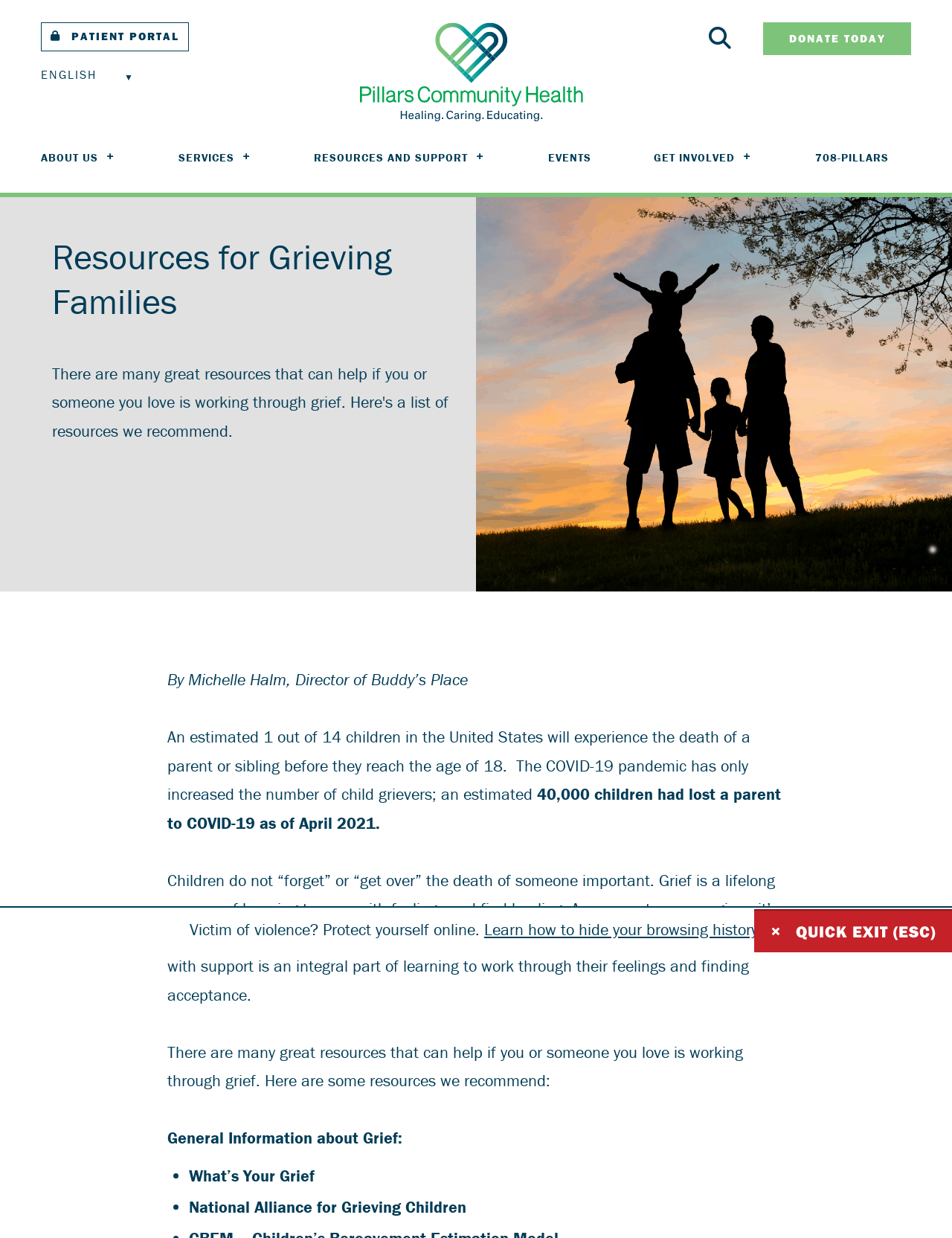Identify the bounding box coordinates of the part that should be clicked to carry out this instruction: "Visit the patient portal.".

[0.043, 0.018, 0.198, 0.041]